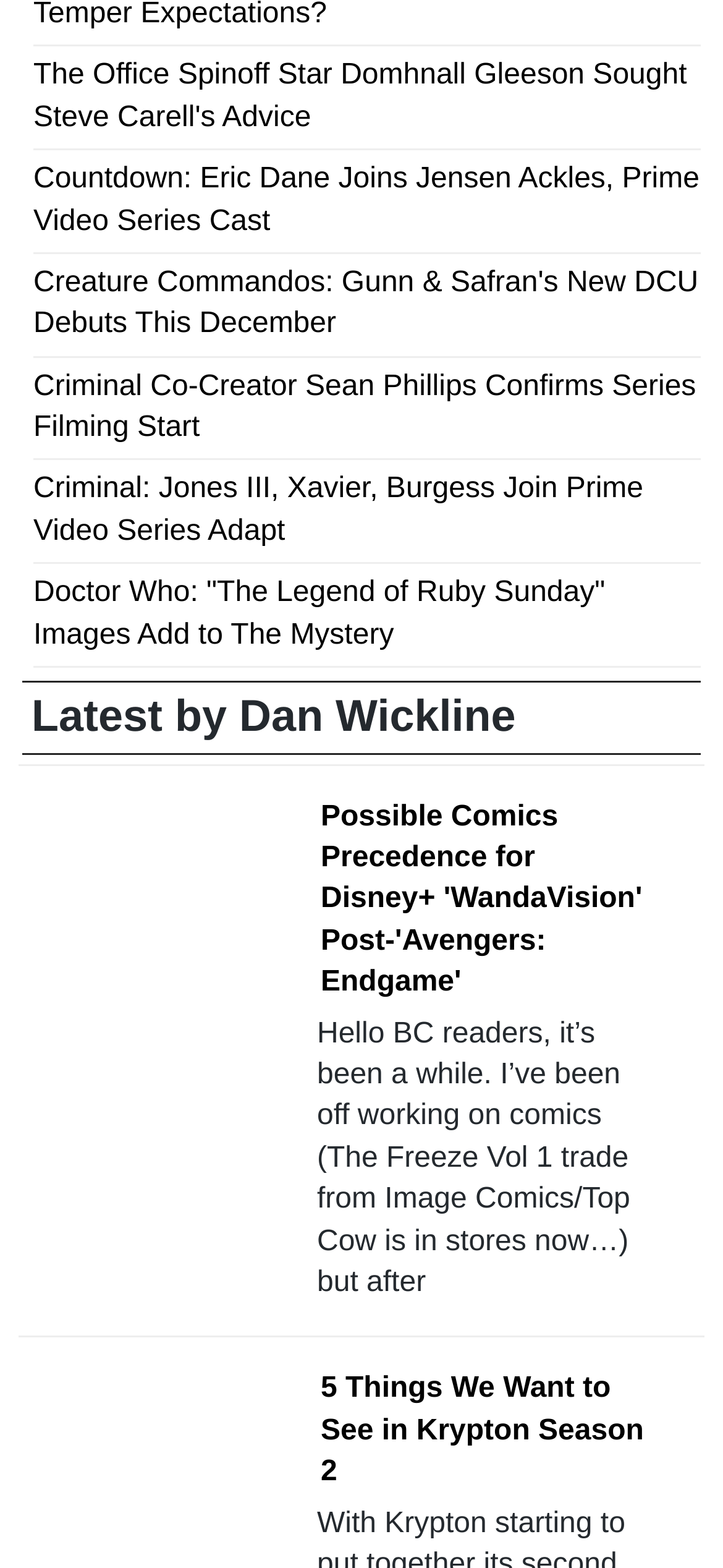Find the bounding box coordinates of the element to click in order to complete this instruction: "Check out the article about WandaVision". The bounding box coordinates must be four float numbers between 0 and 1, denoted as [left, top, right, bottom].

[0.064, 0.59, 0.413, 0.751]